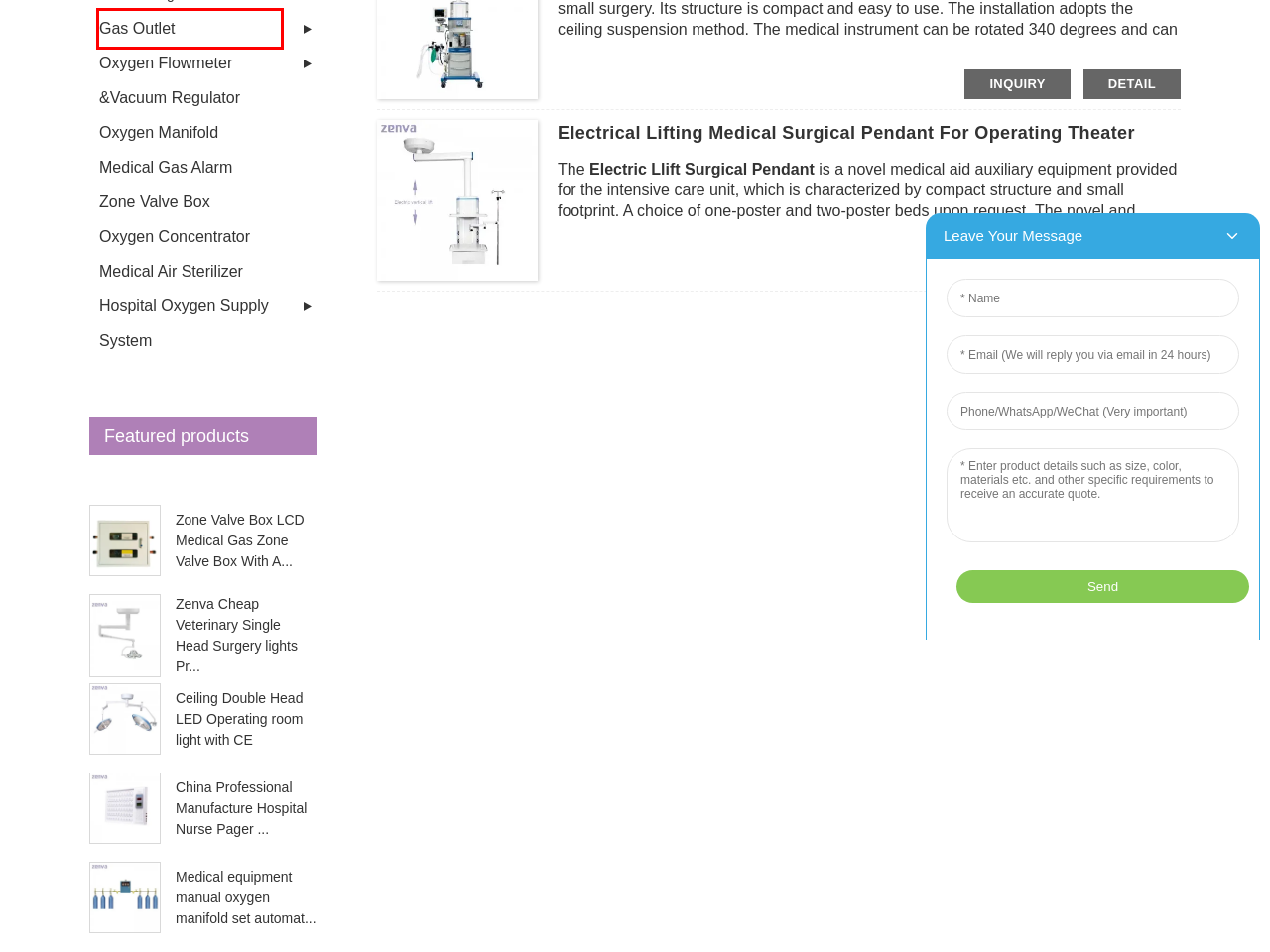Examine the screenshot of the webpage, which has a red bounding box around a UI element. Select the webpage description that best fits the new webpage after the element inside the red bounding box is clicked. Here are the choices:
A. Zenva Cheap Veterinary Single Head Surgery lights Price for Animal Use
B. Ceiling Double Head LED Operating room light with CE
C. Hospital Oxygen Supply System Factory - China Hospital Oxygen Supply System Manufacturers, Suppliers
D. Zone Valve Box Factory - China Zone Valve Box Manufacturers, Suppliers
E. China Professional Manufacture Hospital Nurse Pager Calling System for Nurse Wireless Call Bell
F. Zone Valve Box LCD Medical Gas Zone Valve Box With Alarm For Medical Gas Alarm System
G. Oxygen Manifold Factory - China Oxygen Manifold Manufacturers, Suppliers
H. Gas Outlet Factory - China Gas Outlet Manufacturers, Suppliers

H